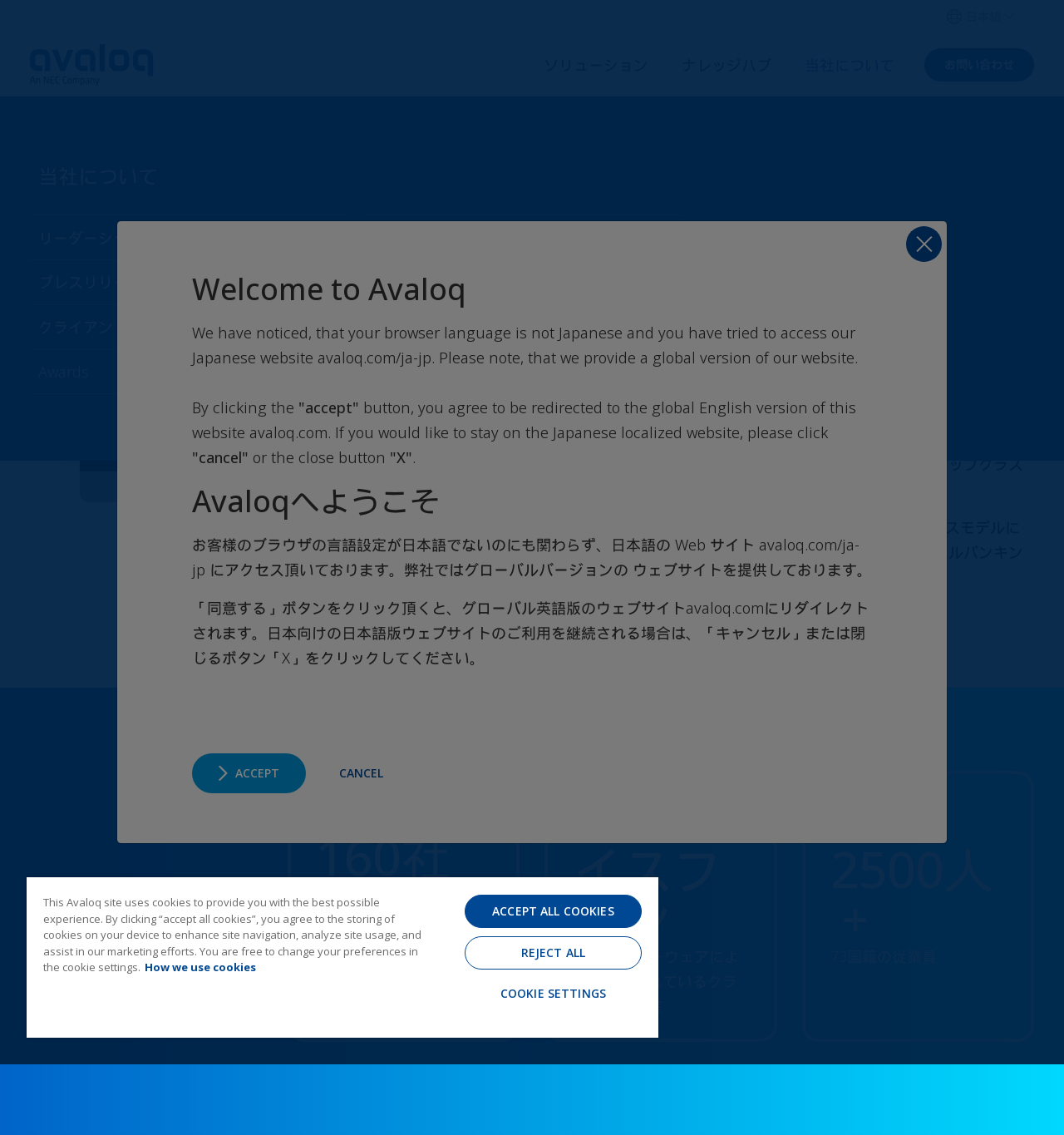Find and indicate the bounding box coordinates of the region you should select to follow the given instruction: "Contact us".

[0.869, 0.042, 0.972, 0.072]